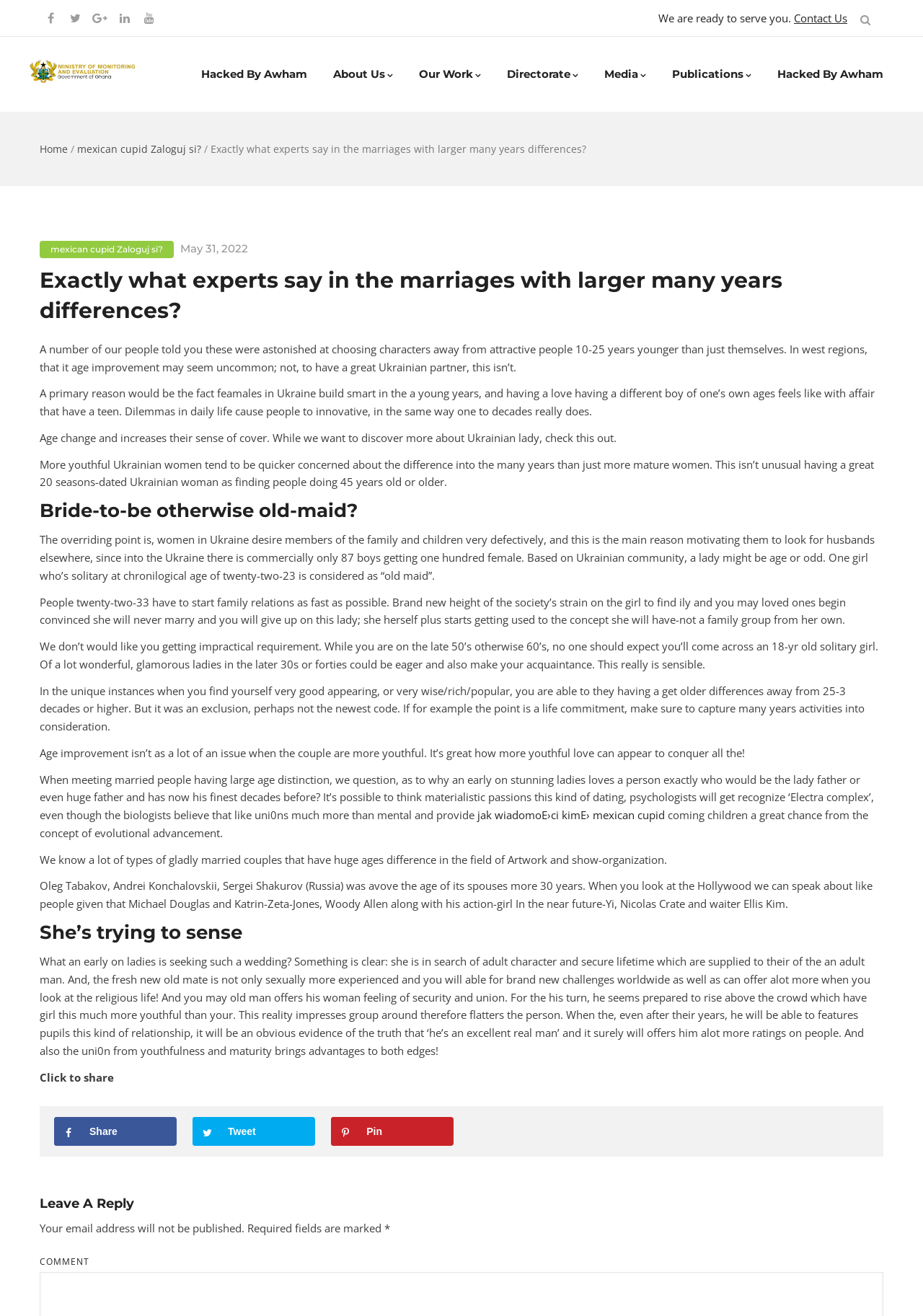How many headings are in the article?
Based on the image, provide your answer in one word or phrase.

4